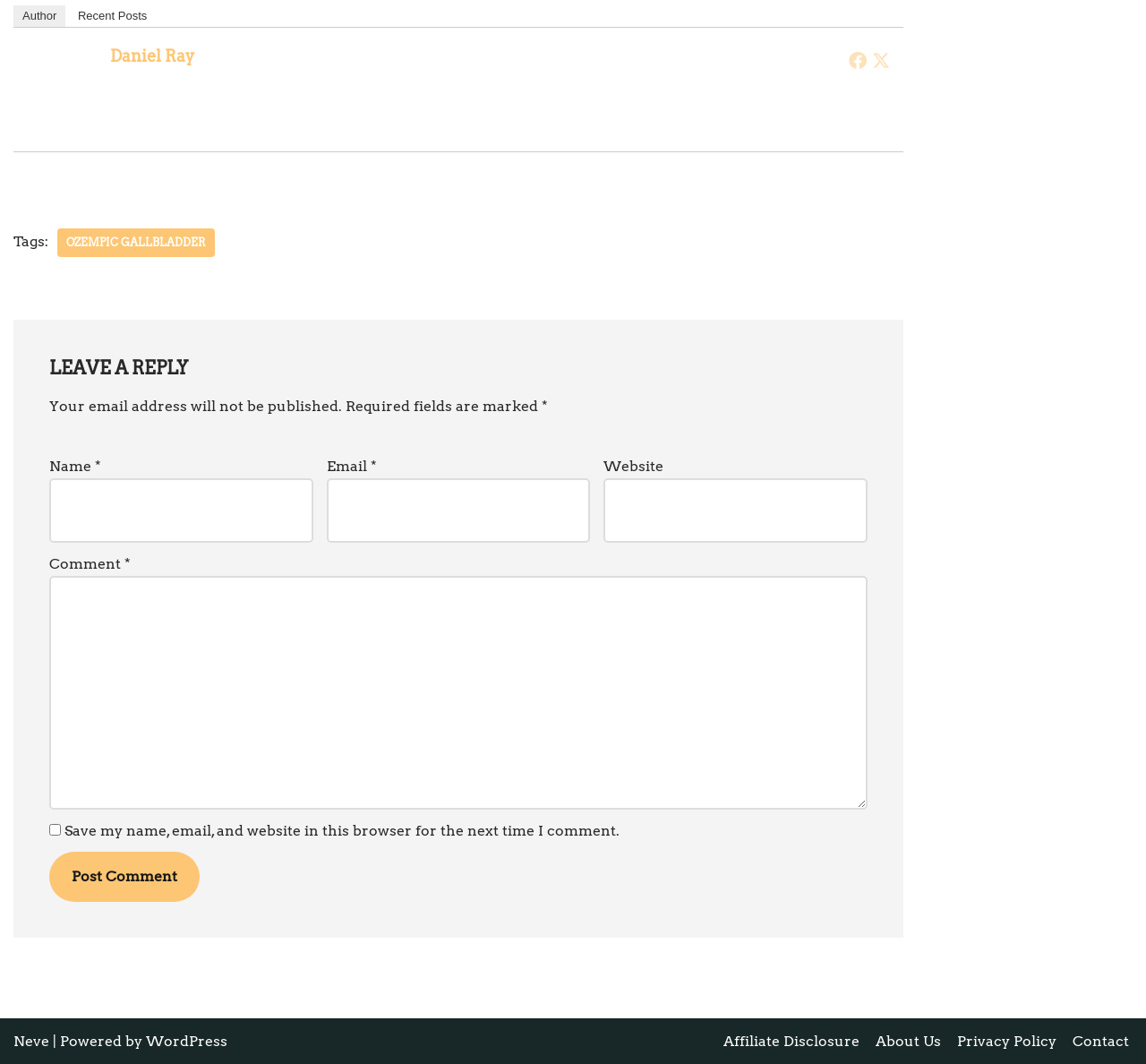What is the purpose of the textbox with label 'Email'?
From the screenshot, supply a one-word or short-phrase answer.

To enter email address